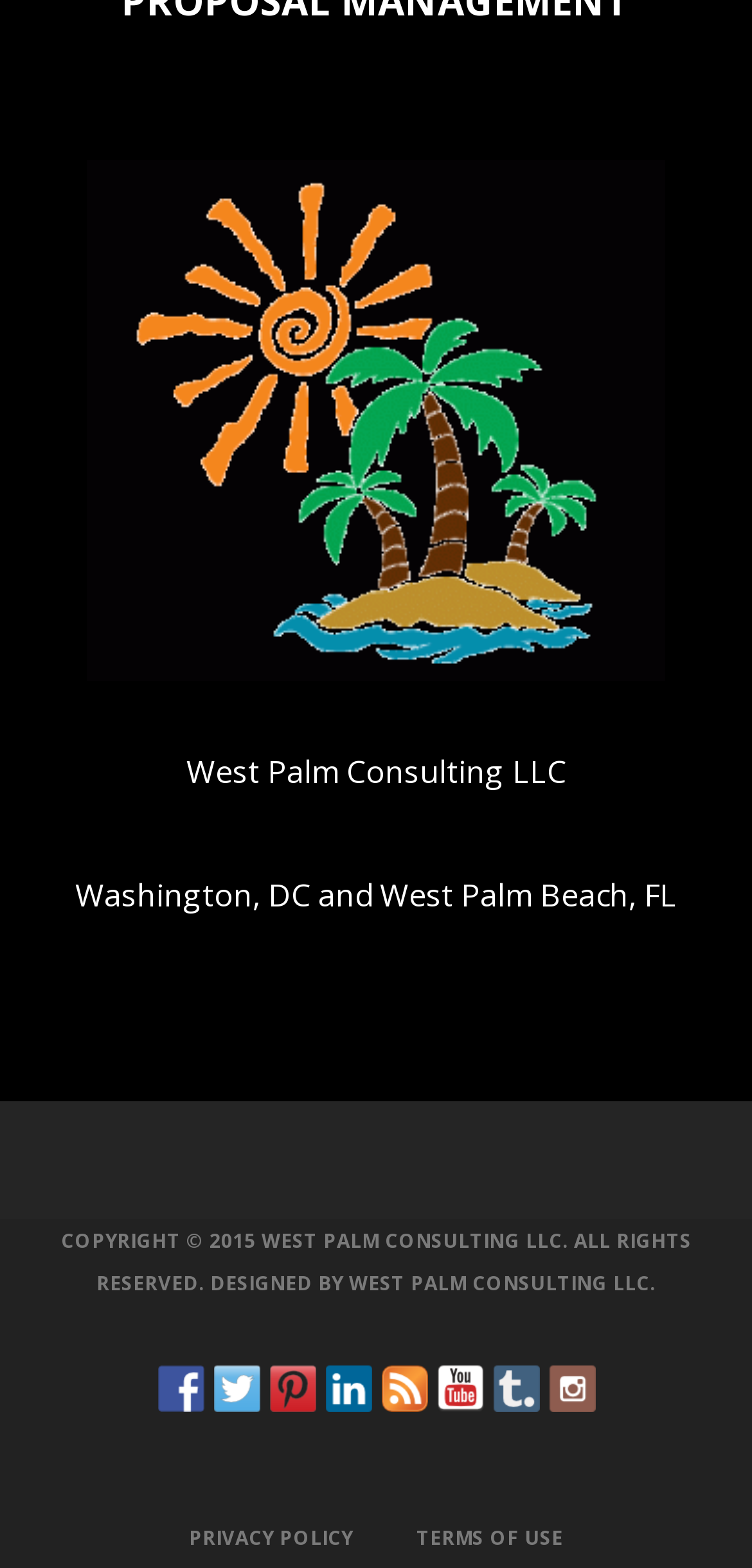Provide a short answer to the following question with just one word or phrase: What is the copyright year?

2015